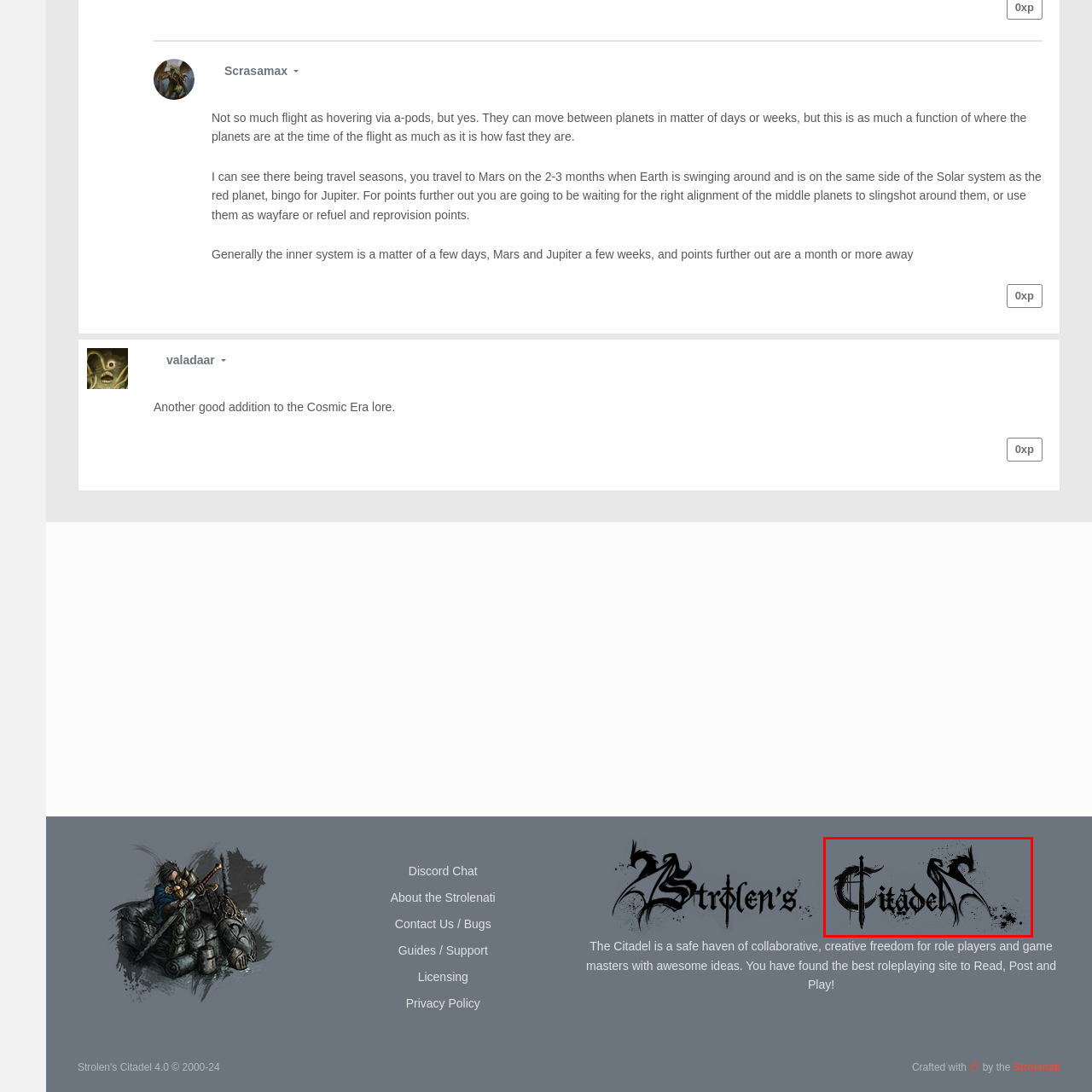Analyze the image highlighted by the red bounding box and give a one-word or phrase answer to the query: What does the image represent?

A vibrant hub for role-playing enthusiasts